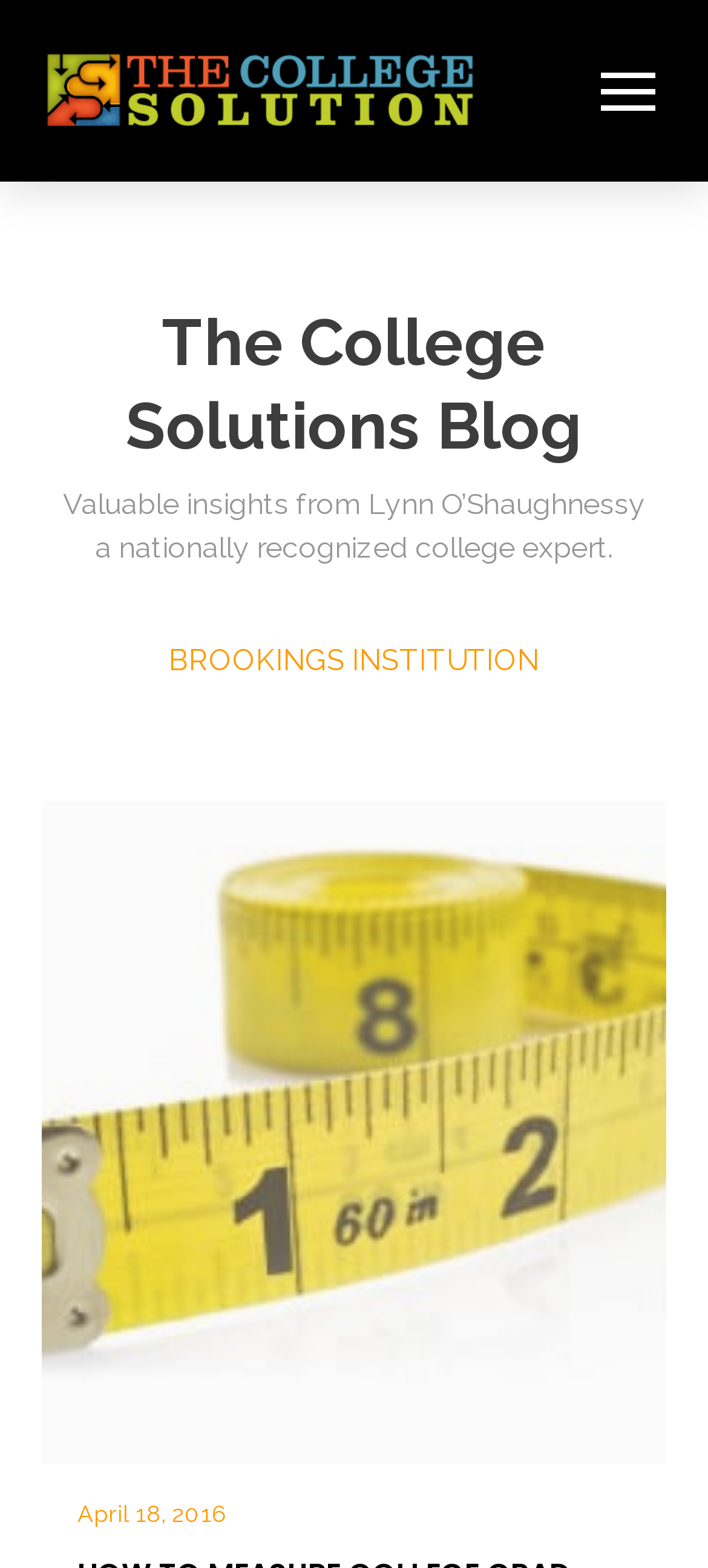Give a succinct answer to this question in a single word or phrase: 
What is the name of the college expert mentioned on the webpage?

Lynn O'Shaughnessy